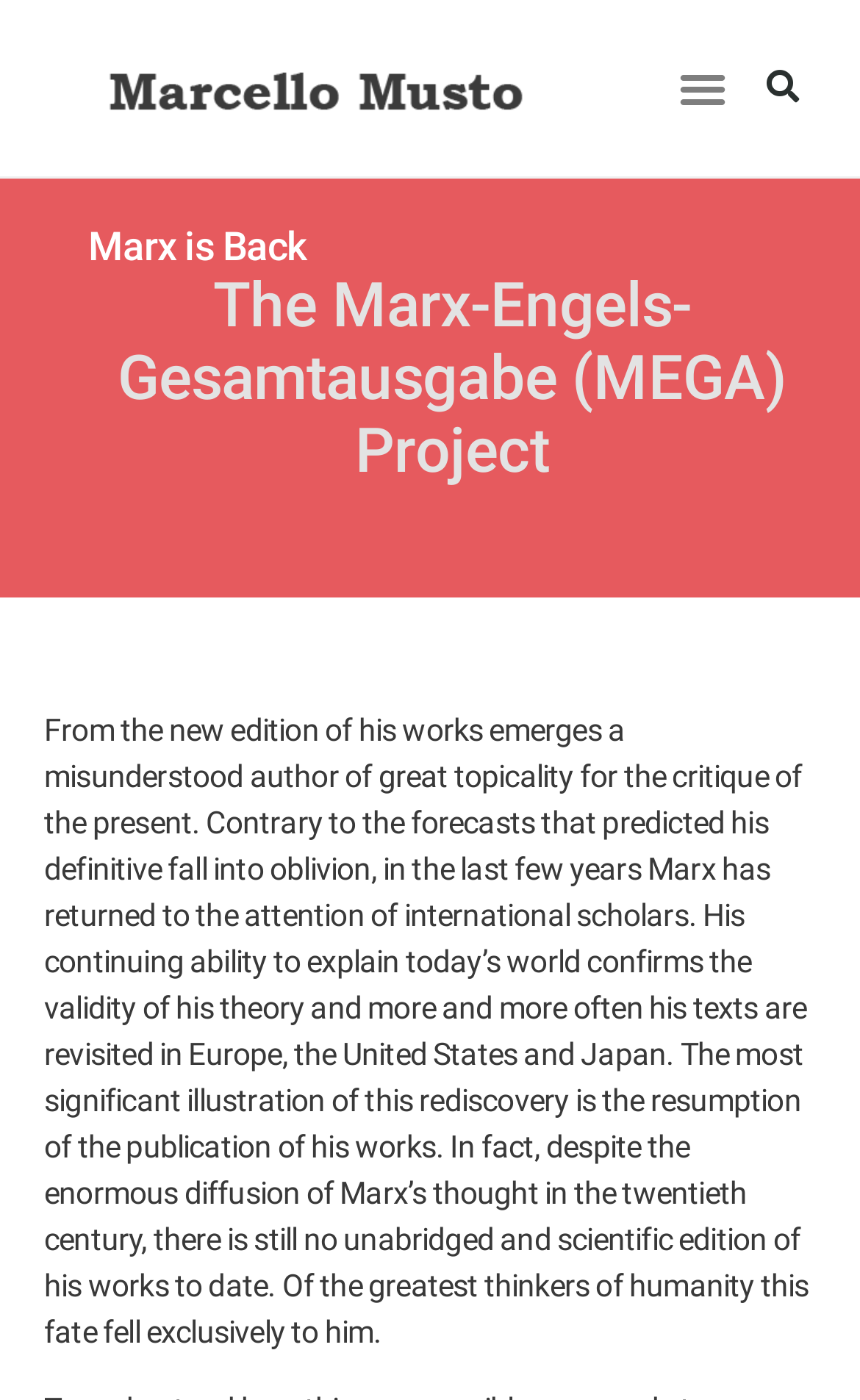Extract the bounding box of the UI element described as: "0".

None